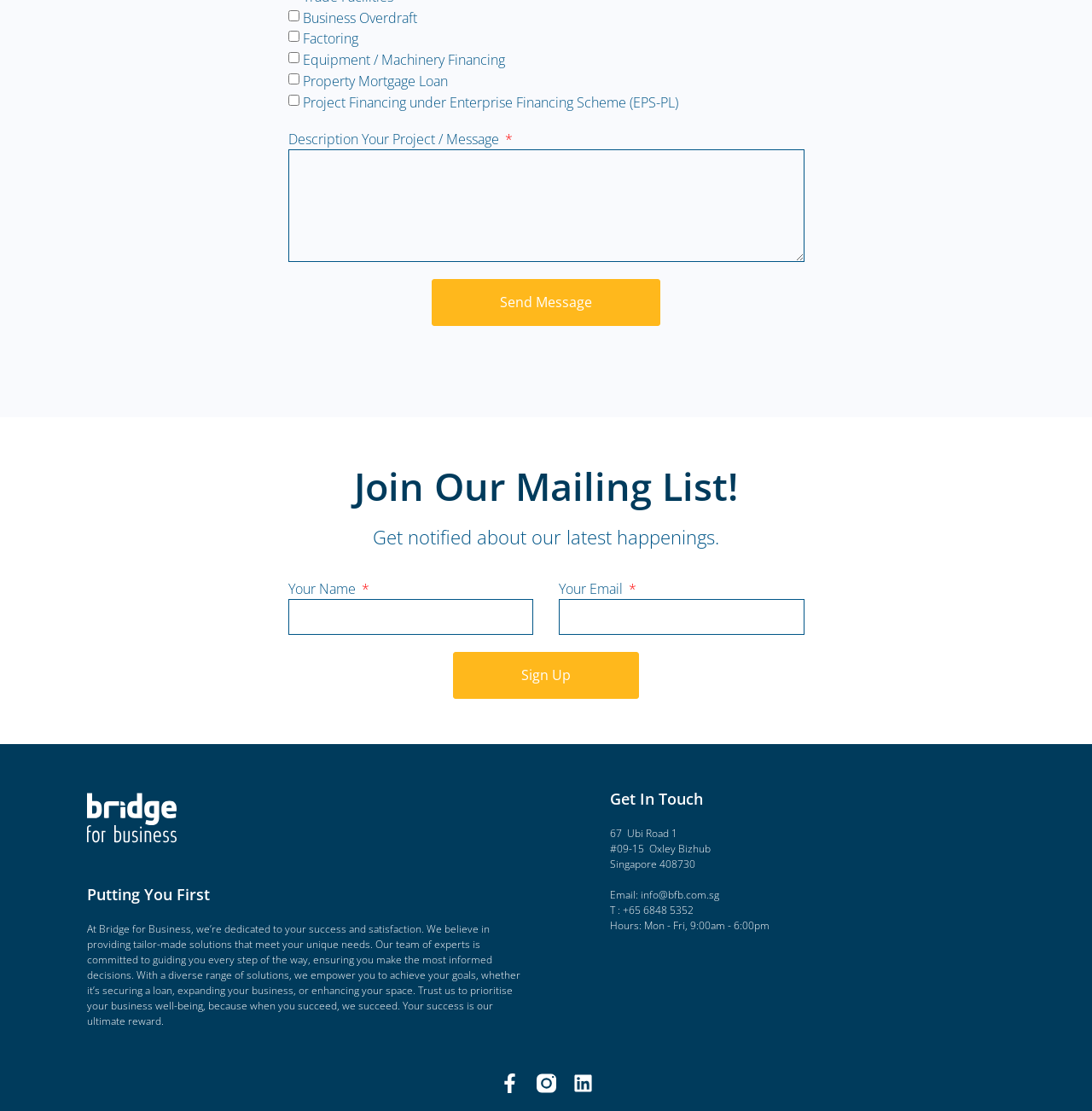Show me the bounding box coordinates of the clickable region to achieve the task as per the instruction: "Visit 'Winking Honey' blog".

None